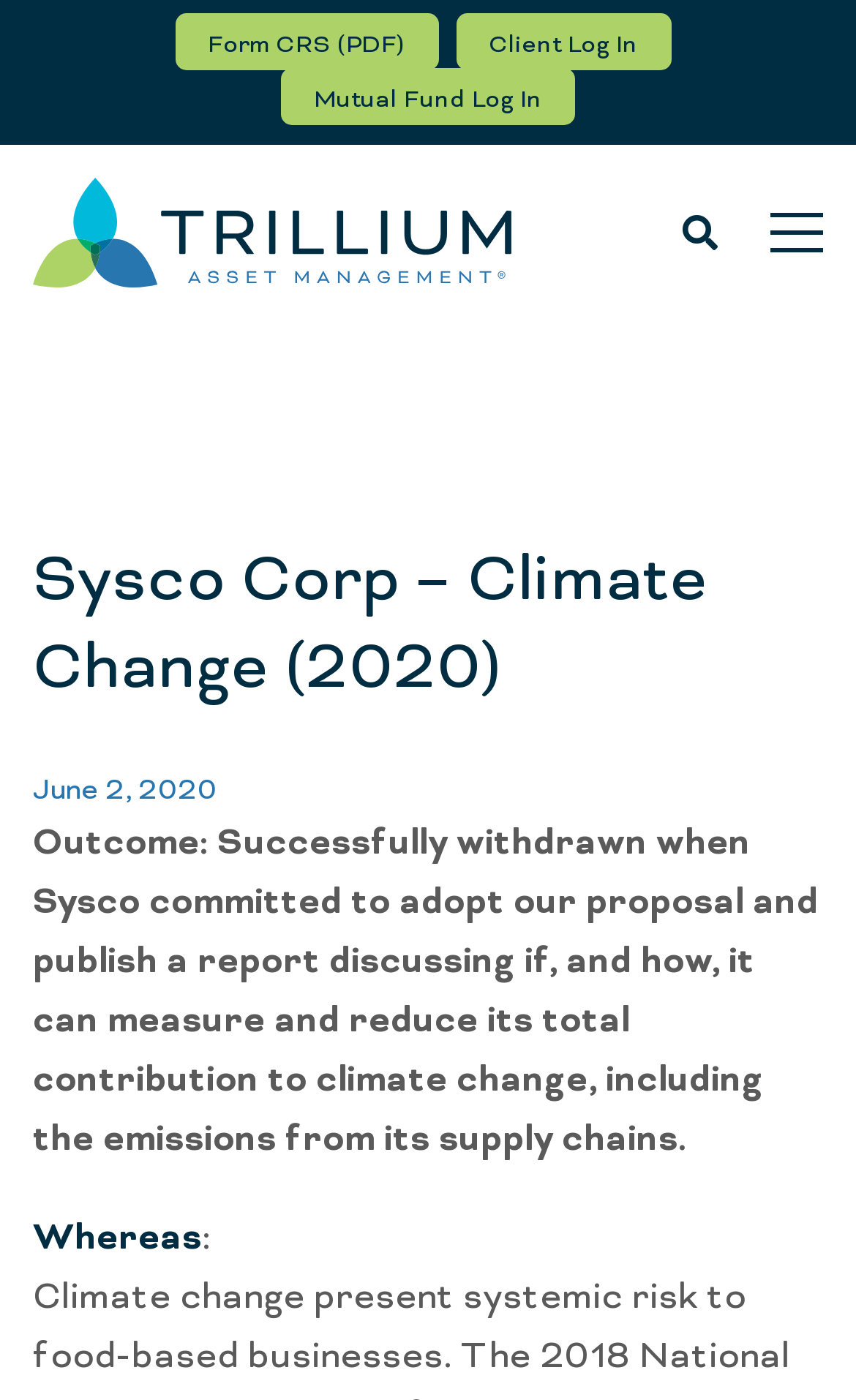Give a one-word or phrase response to the following question: What is the outcome of the proposal?

Successfully withdrawn